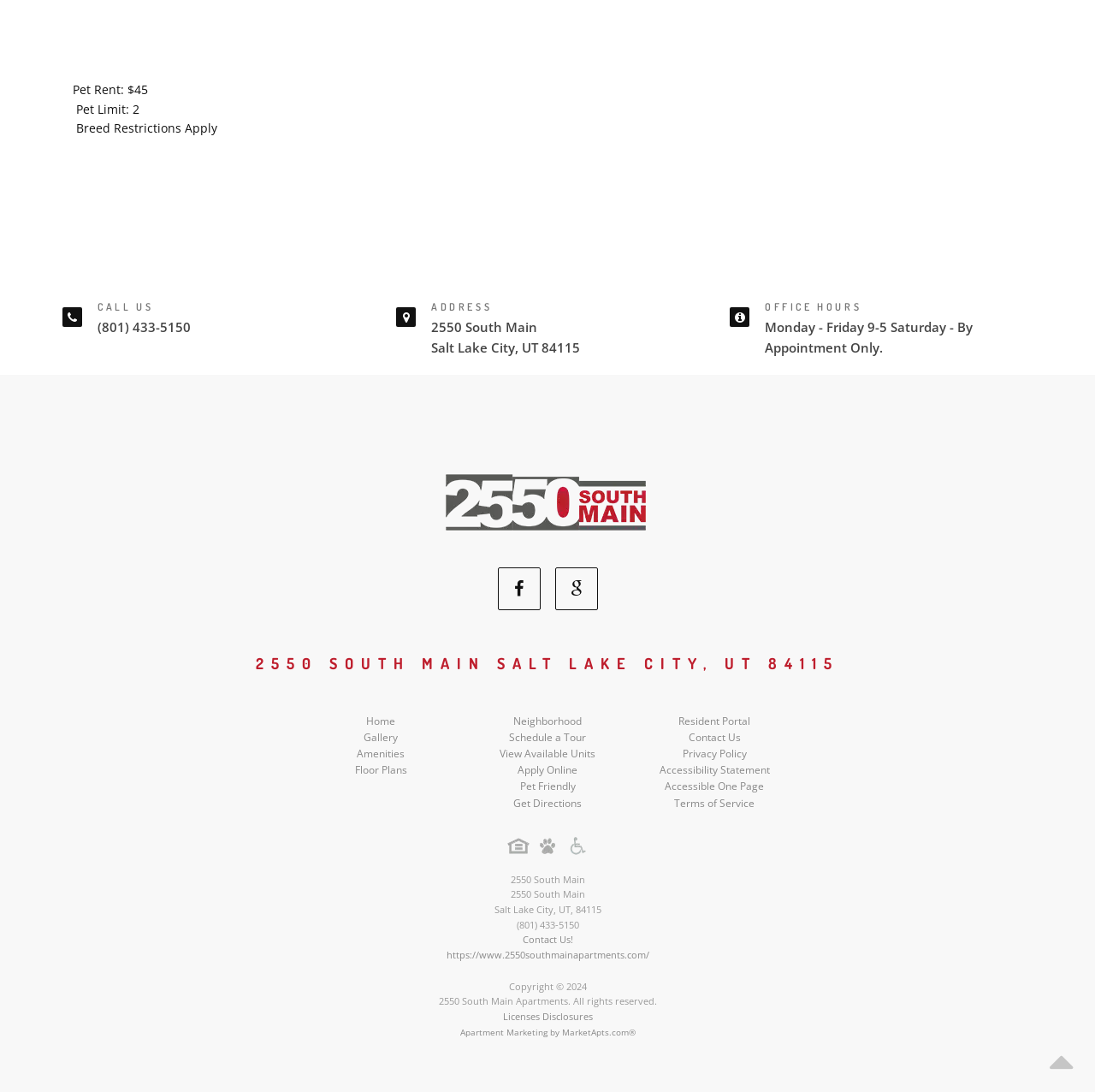Identify the bounding box coordinates of the area you need to click to perform the following instruction: "Contact Us!".

[0.477, 0.854, 0.523, 0.866]